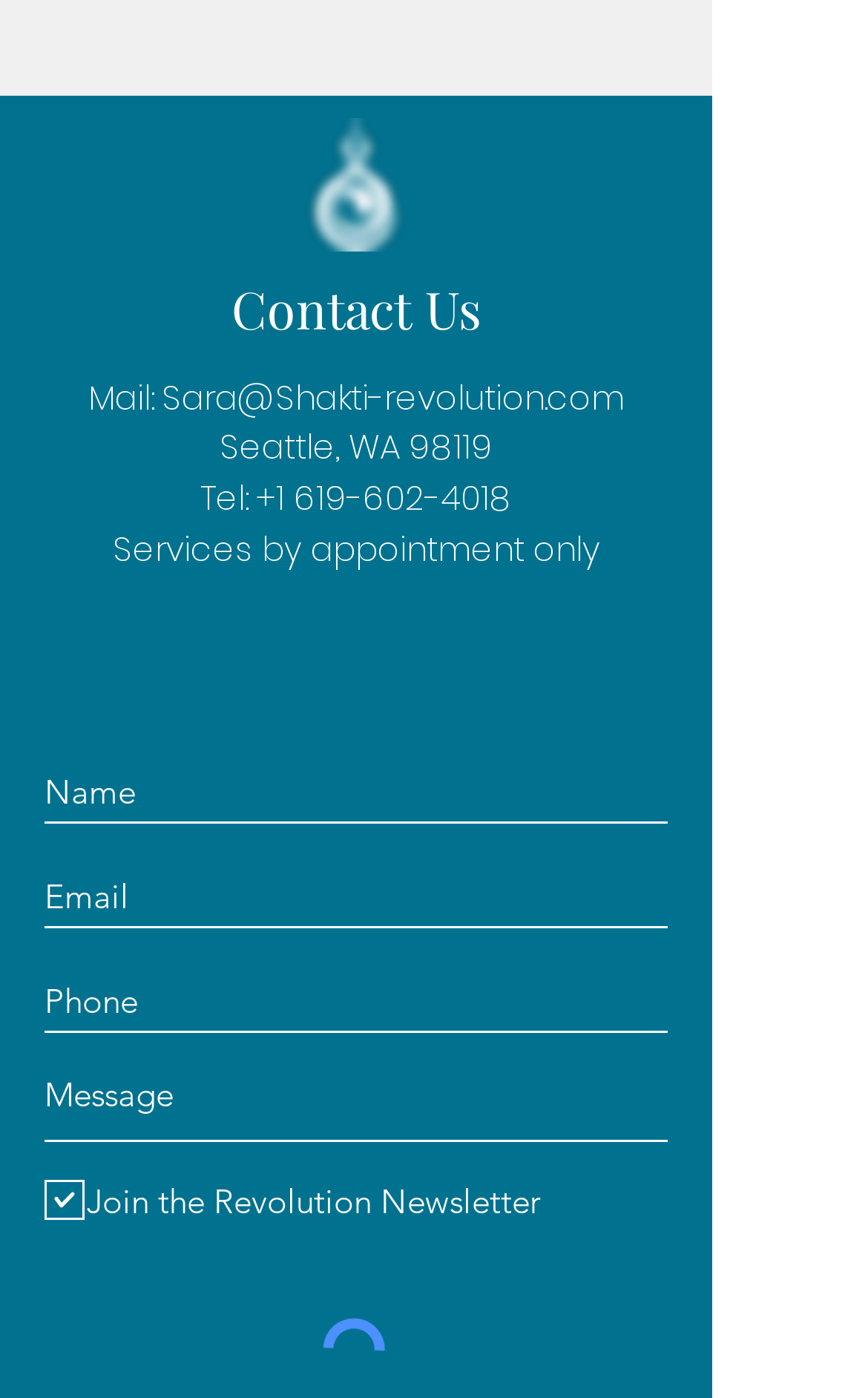Please determine the bounding box coordinates of the element's region to click in order to carry out the following instruction: "Check the Join the Revolution Newsletter checkbox". The coordinates should be four float numbers between 0 and 1, i.e., [left, top, right, bottom].

[0.051, 0.848, 0.085, 0.869]